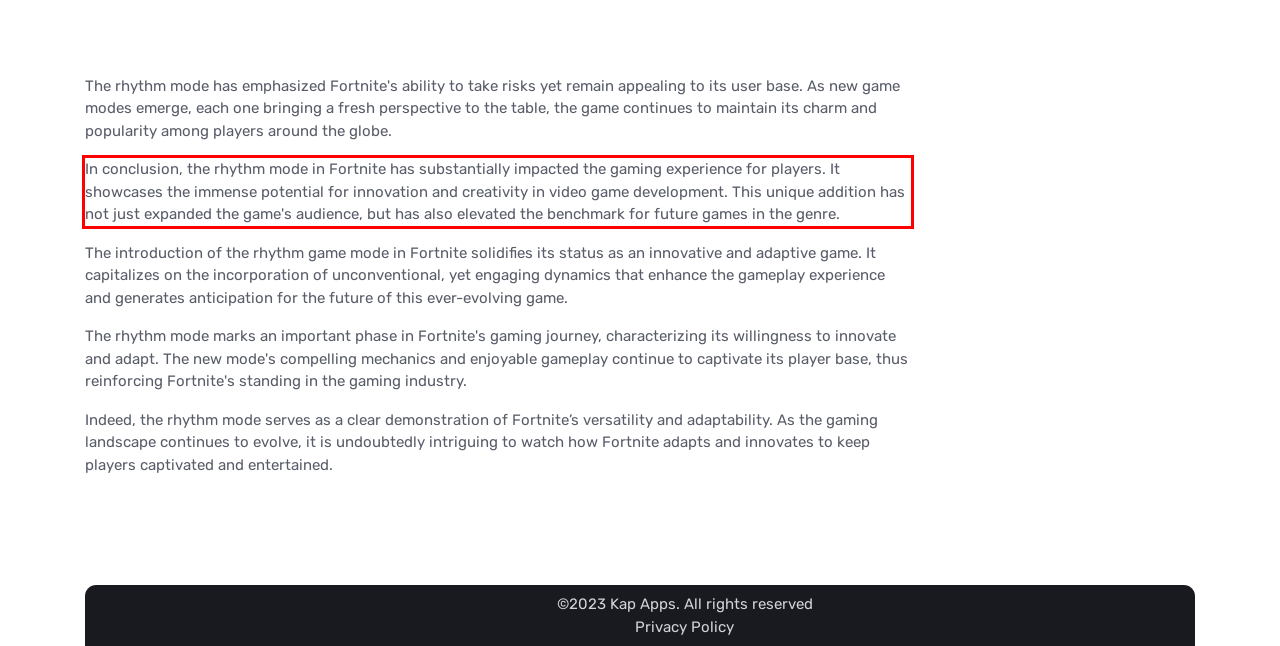Given a screenshot of a webpage containing a red rectangle bounding box, extract and provide the text content found within the red bounding box.

In conclusion, the rhythm mode in Fortnite has substantially impacted the gaming experience for players. It showcases the immense potential for innovation and creativity in video game development. This unique addition has not just expanded the game's audience, but has also elevated the benchmark for future games in the genre.